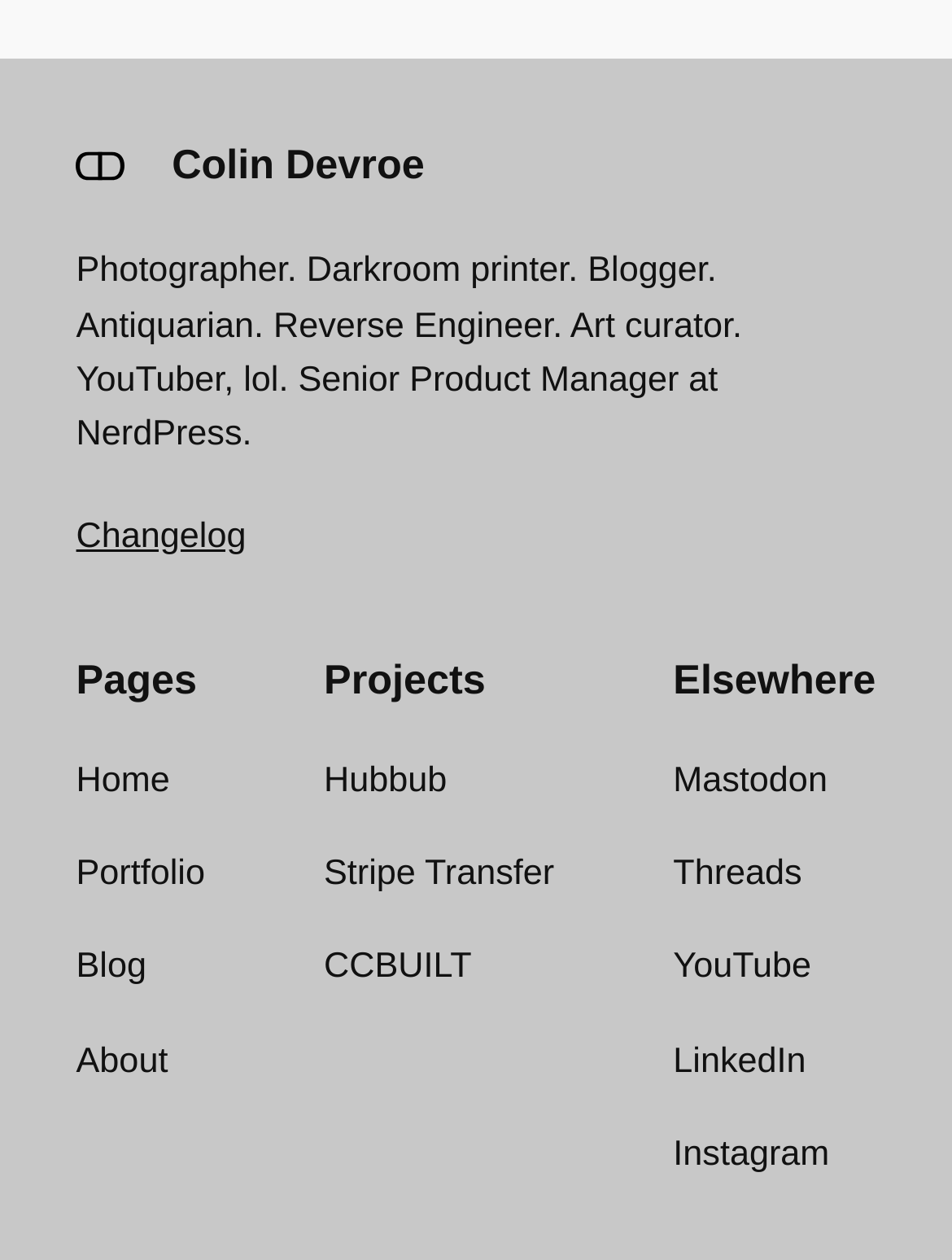How many projects are listed?
Based on the image, give a one-word or short phrase answer.

3